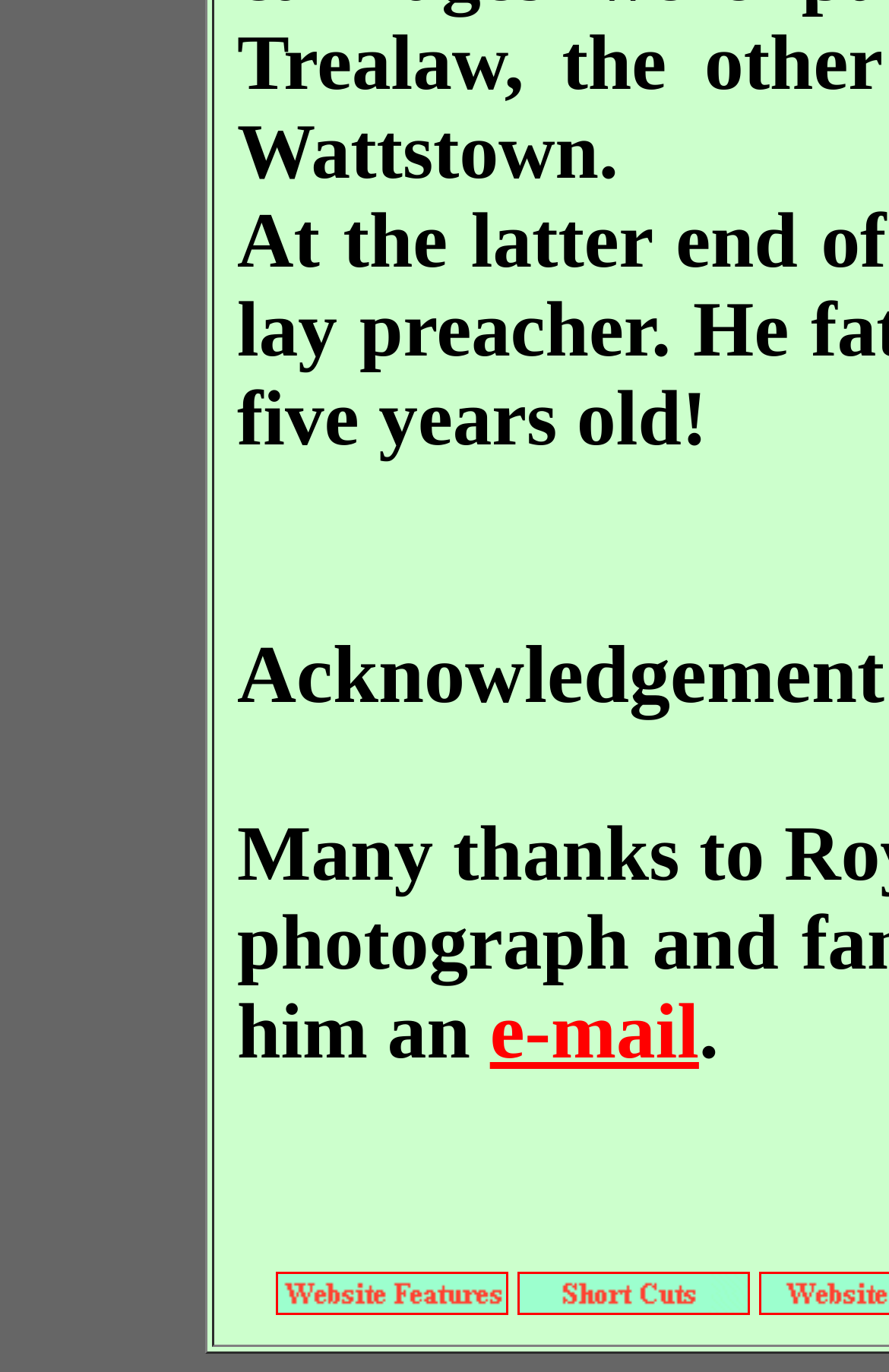Reply to the question with a single word or phrase:
How many types of website features are there?

Two